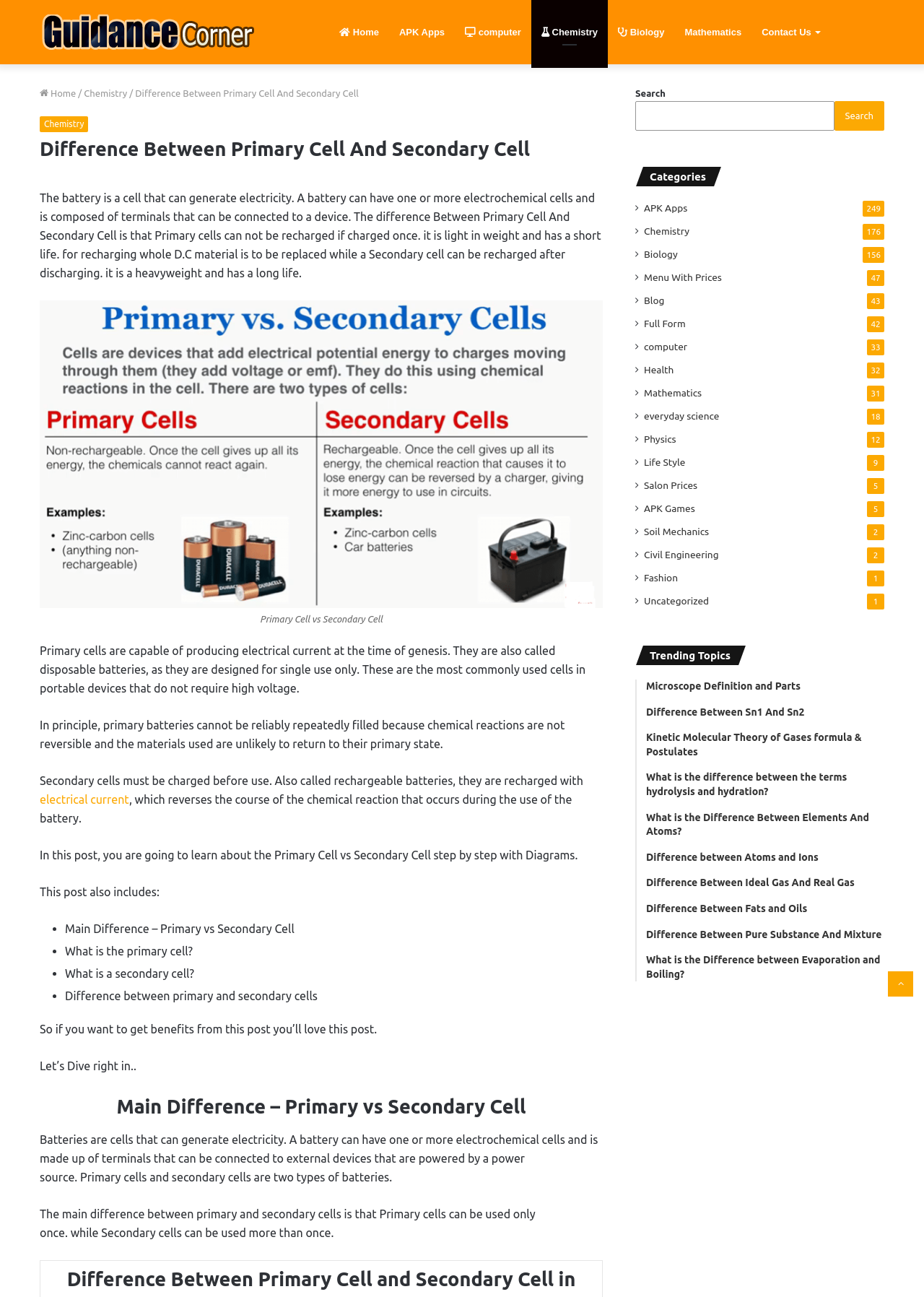What is the main difference between primary and secondary cells?
Refer to the screenshot and respond with a concise word or phrase.

Primary cells can be used only once, secondary cells can be used more than once